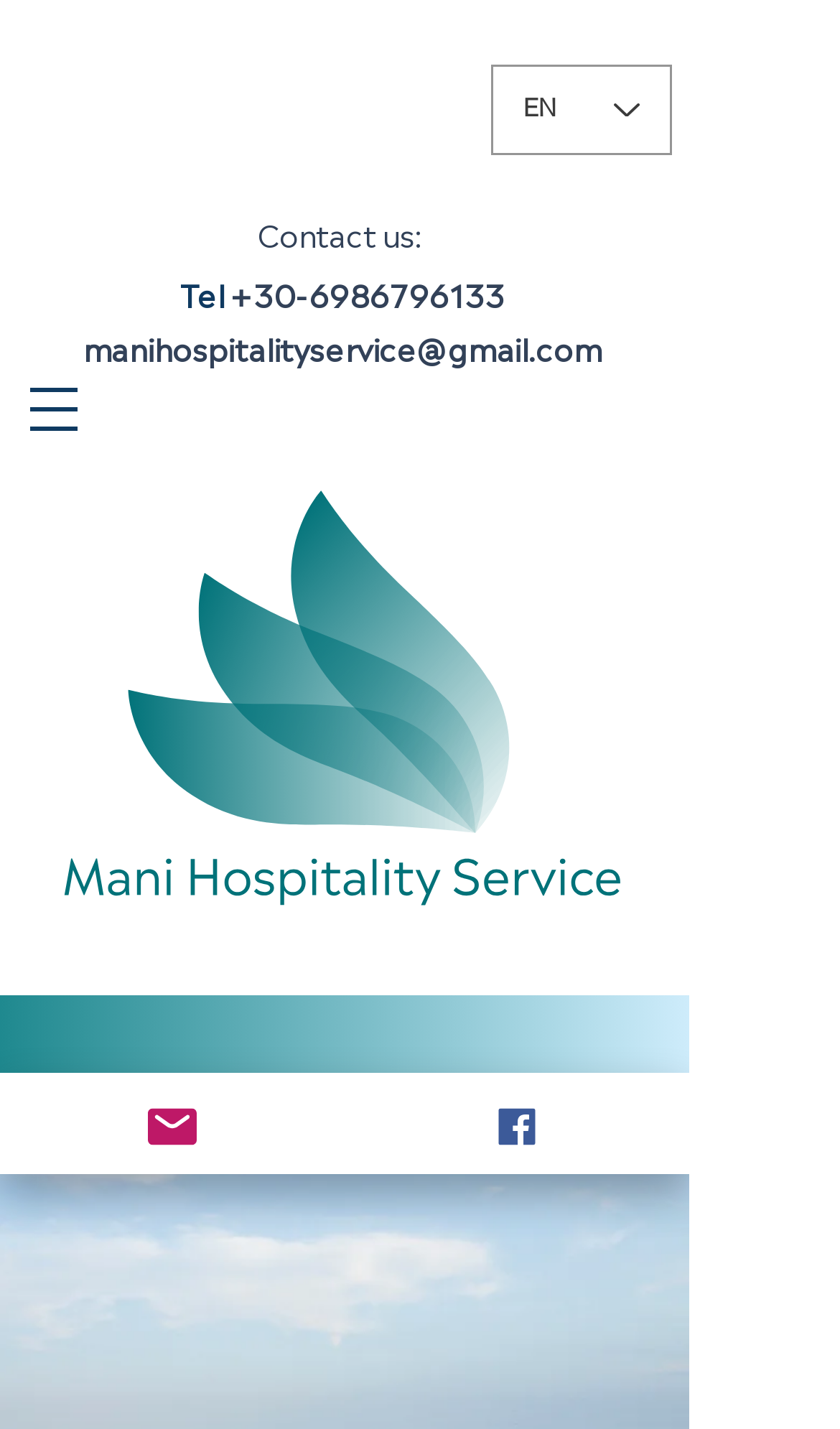Provide a one-word or short-phrase answer to the question:
What is the phone number to contact?

+30-6986796133